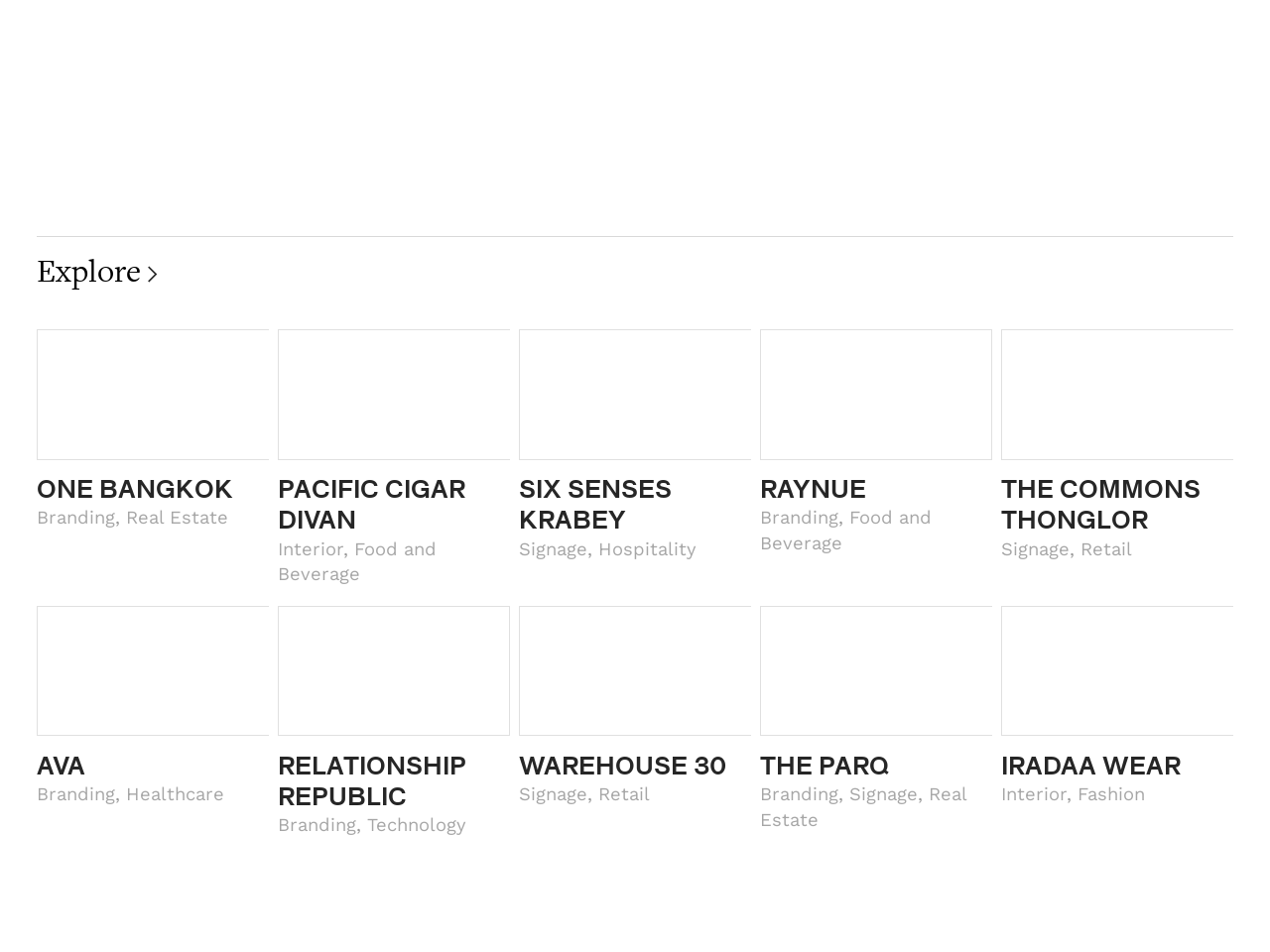Determine the bounding box coordinates for the area that needs to be clicked to fulfill this task: "Explore Food and Beverage". The coordinates must be given as four float numbers between 0 and 1, i.e., [left, top, right, bottom].

[0.219, 0.565, 0.344, 0.614]